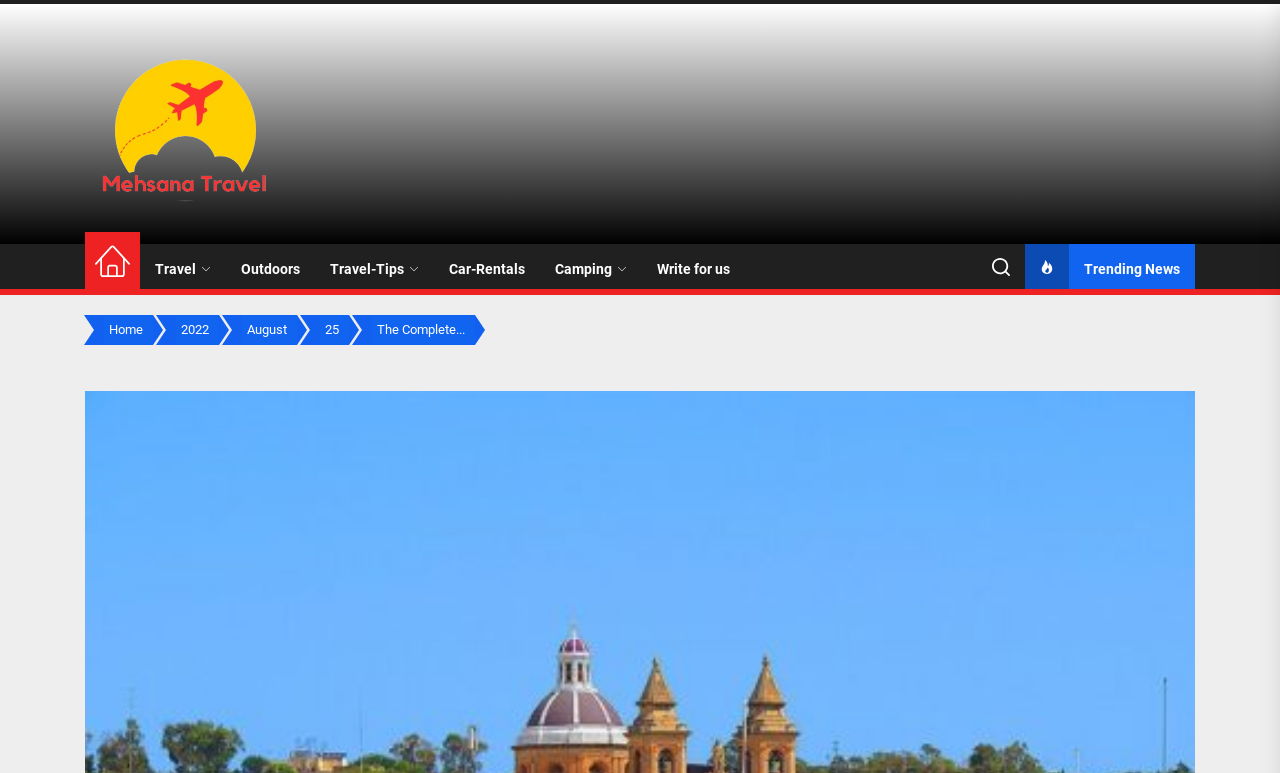Please provide a comprehensive response to the question below by analyzing the image: 
What is the position of the 'Outdoors' link?

I examined the horizontal navigation links and found that the 'Outdoors' link is the third link from the left, located between the 'Travel' and 'Travel-Tips' links.